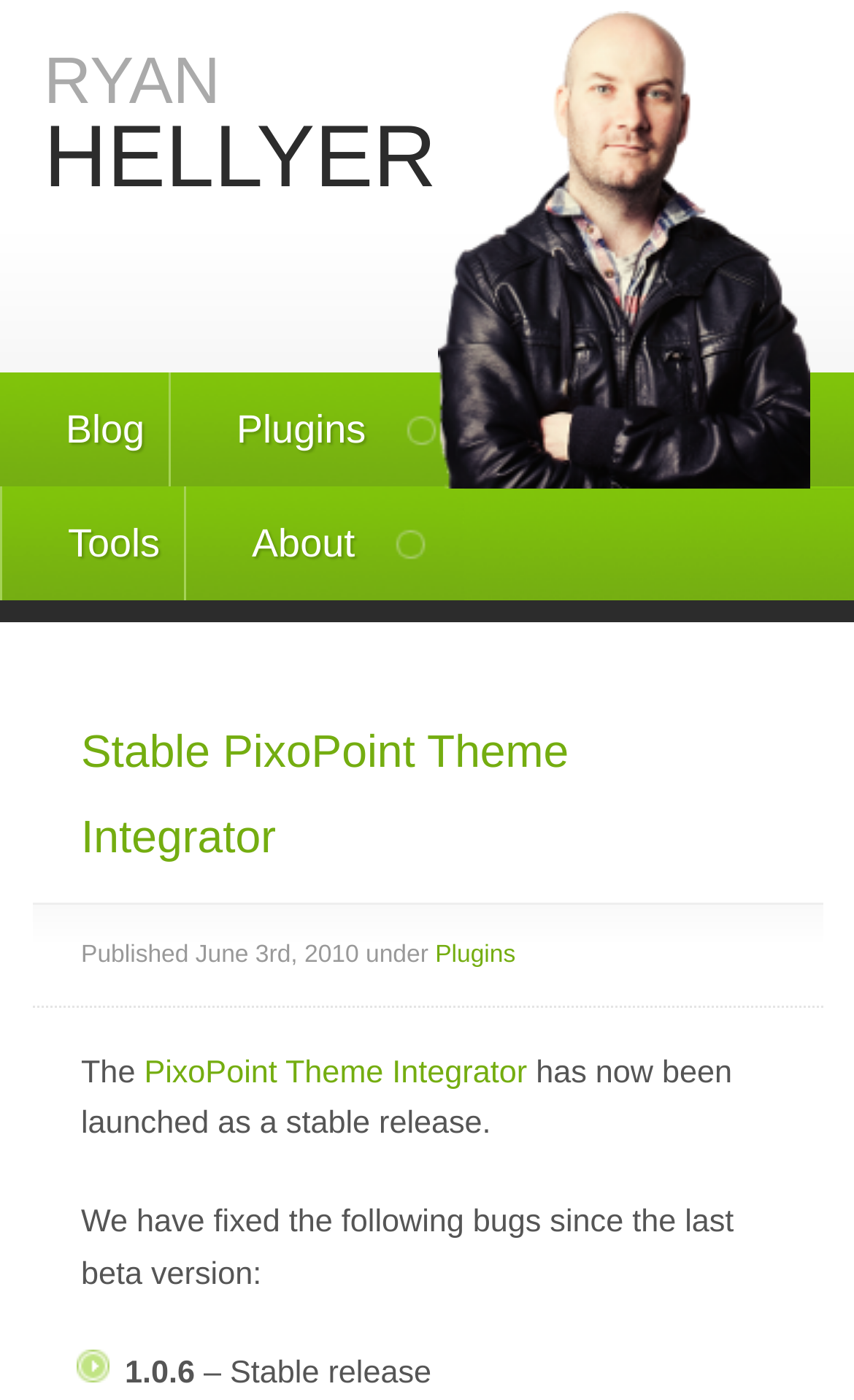What is the date of publication?
We need a detailed and exhaustive answer to the question. Please elaborate.

The date of publication is obtained from the StaticText element 'Published June 3rd, 2010 under' which is located below the main heading.